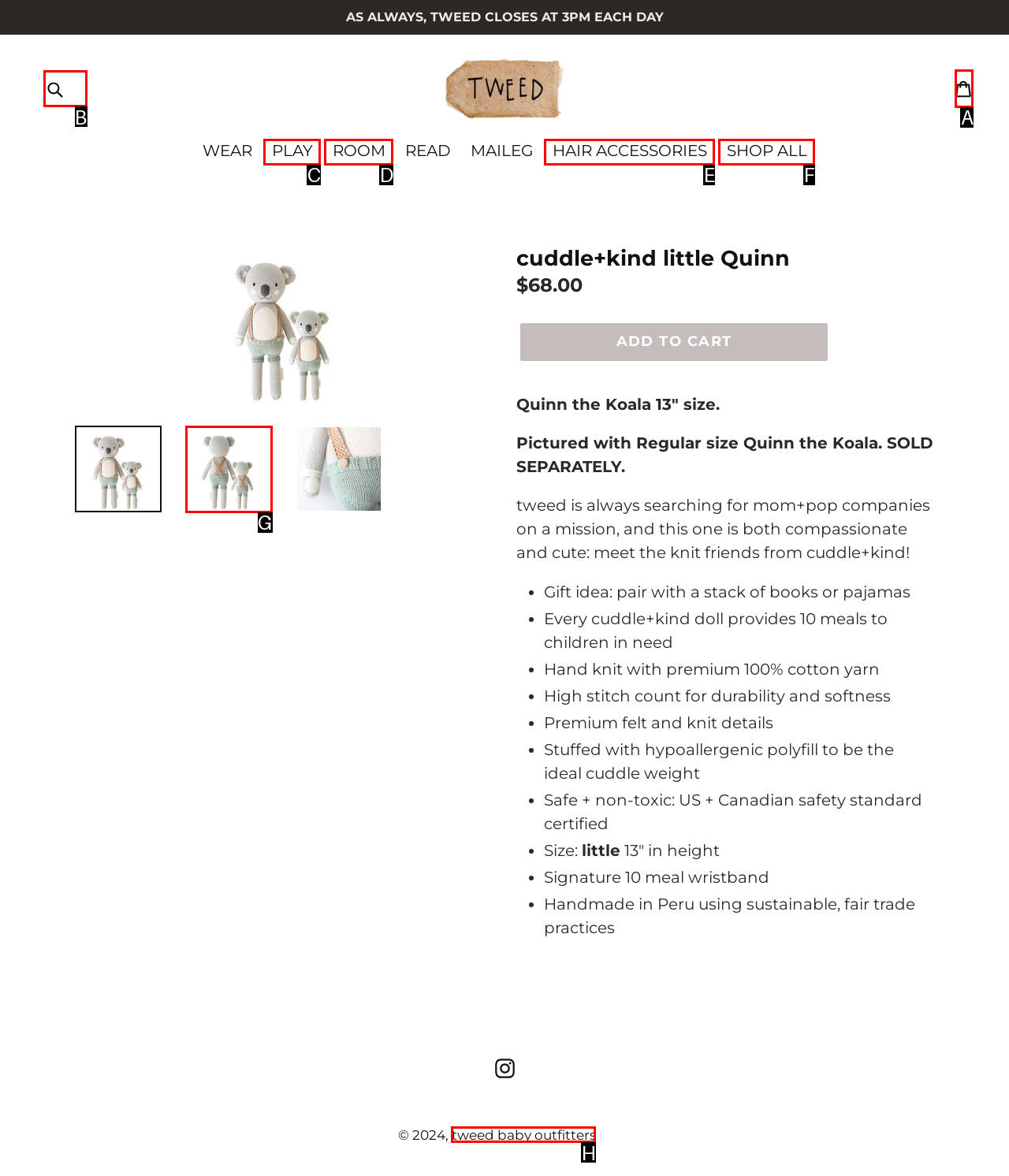Select the letter of the UI element you need to click to complete this task: Search for products.

B